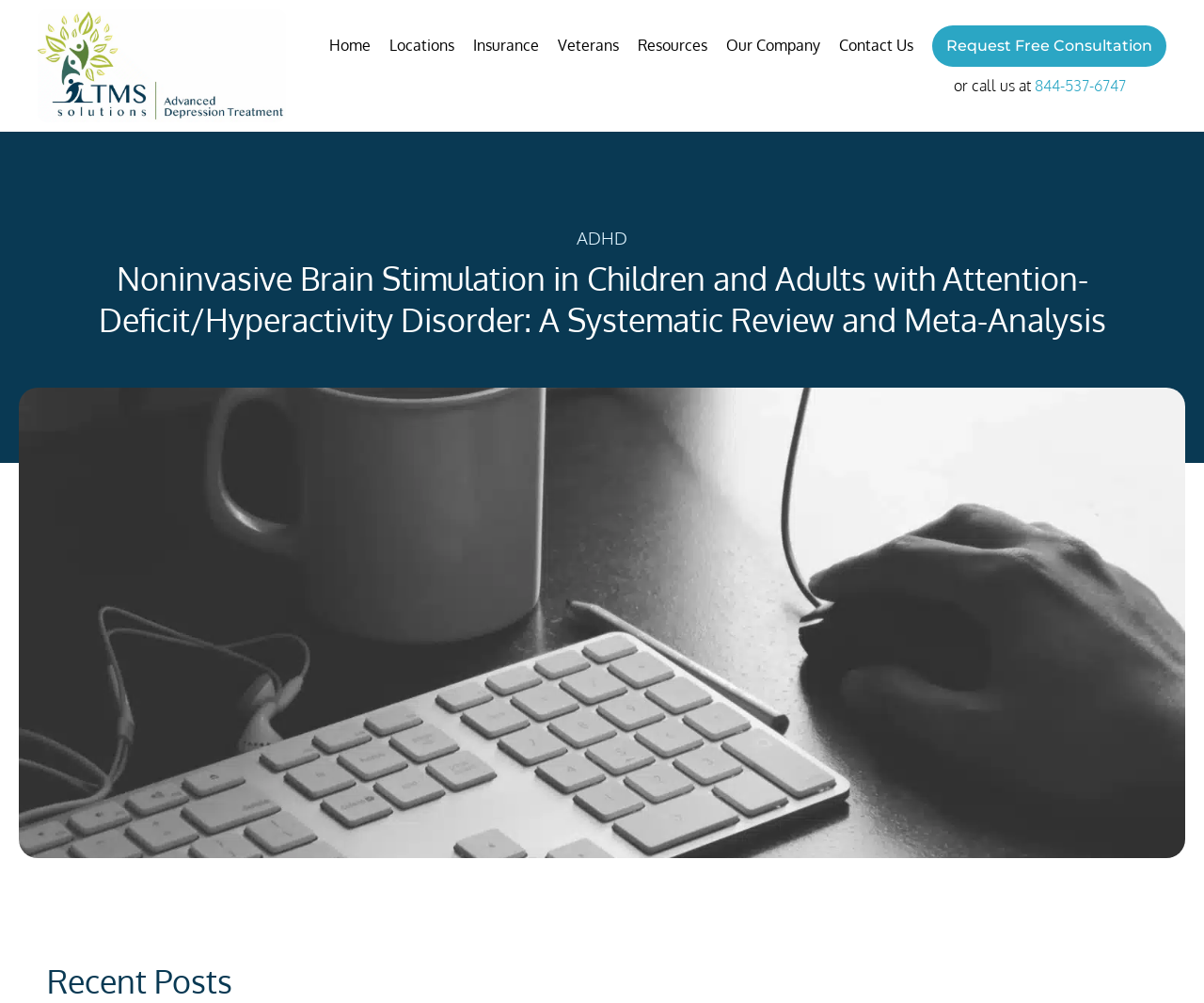Given the element description MOOSE MERCH, specify the bounding box coordinates of the corresponding UI element in the format (top-left x, top-left y, bottom-right x, bottom-right y). All values must be between 0 and 1.

None